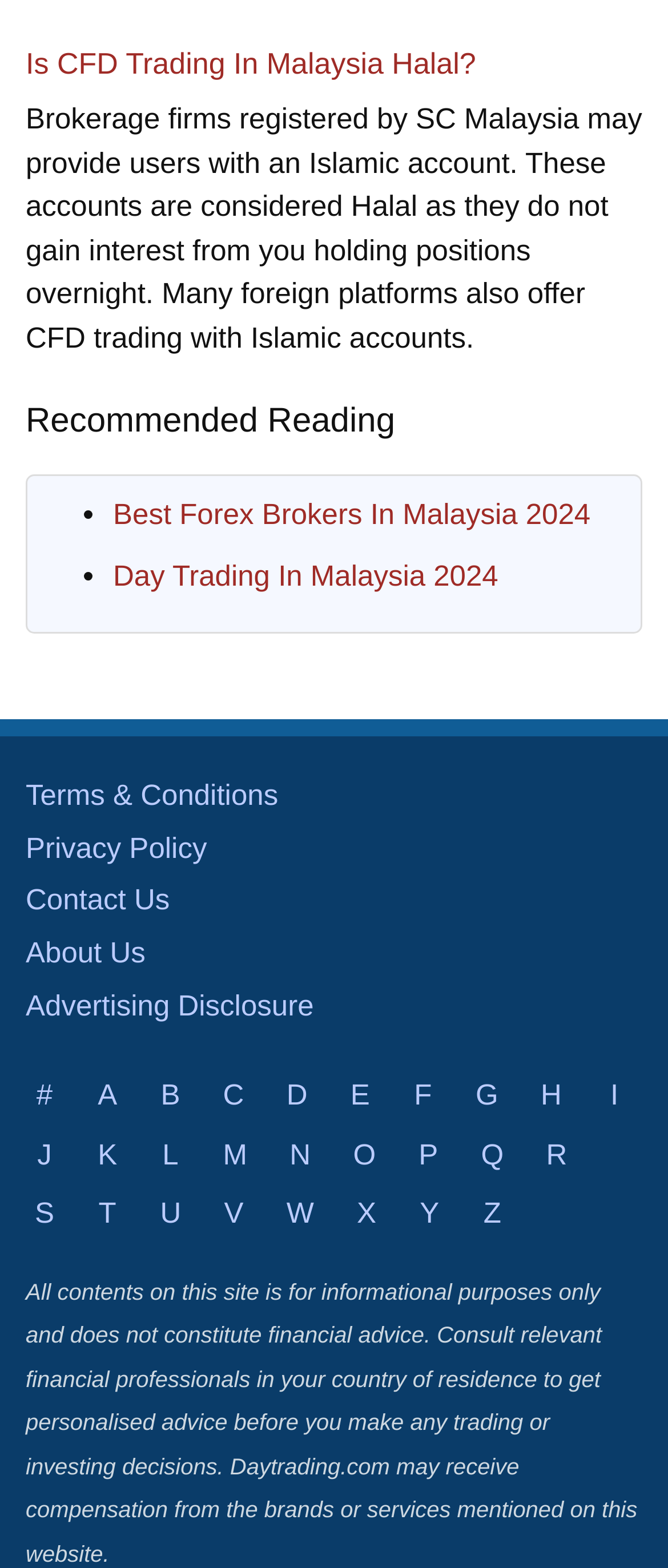What is recommended reading?
Please provide a single word or phrase based on the screenshot.

Best Forex Brokers In Malaysia 2024, Day Trading In Malaysia 2024